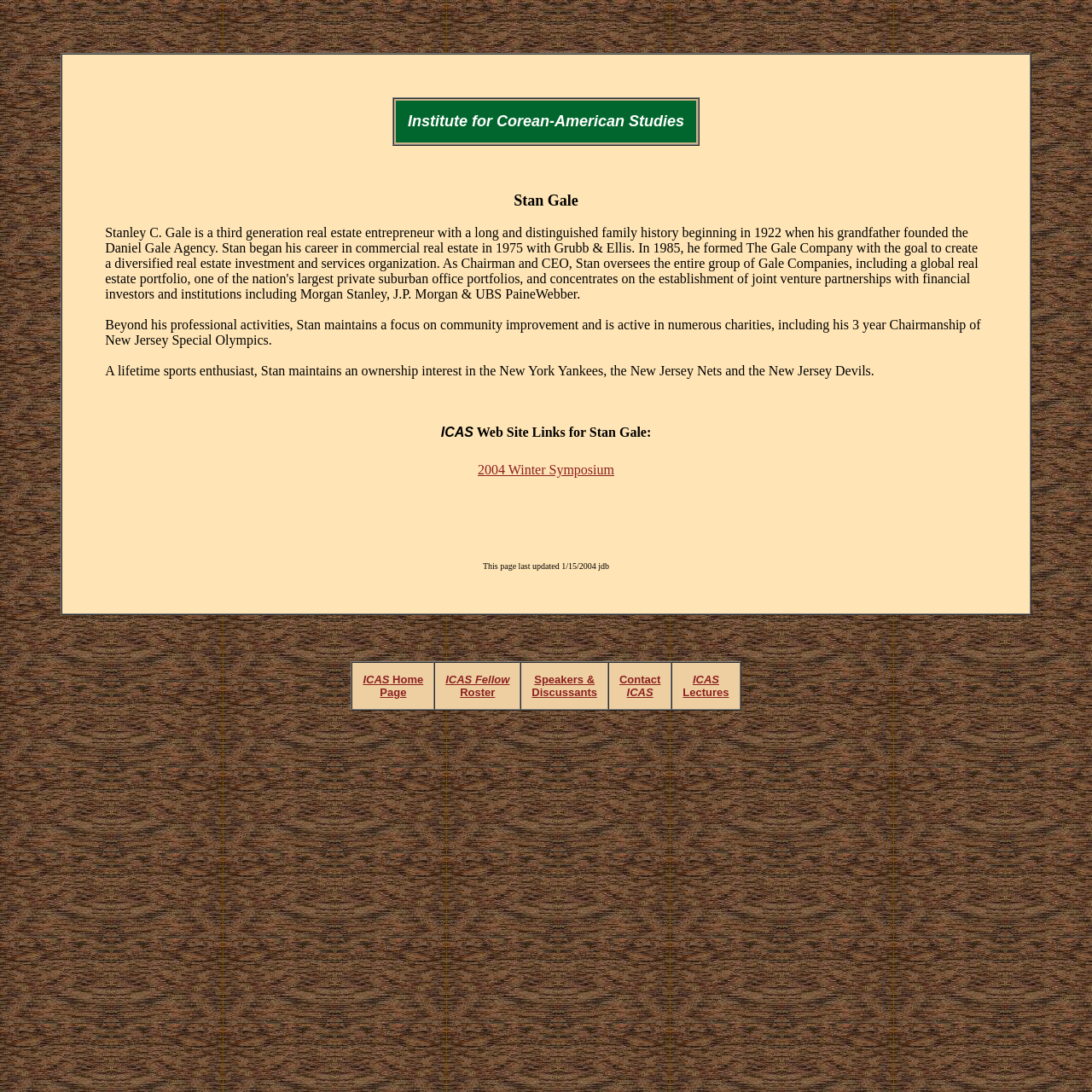Extract the bounding box coordinates for the UI element described by the text: "Trust". The coordinates should be in the form of [left, top, right, bottom] with values between 0 and 1.

None